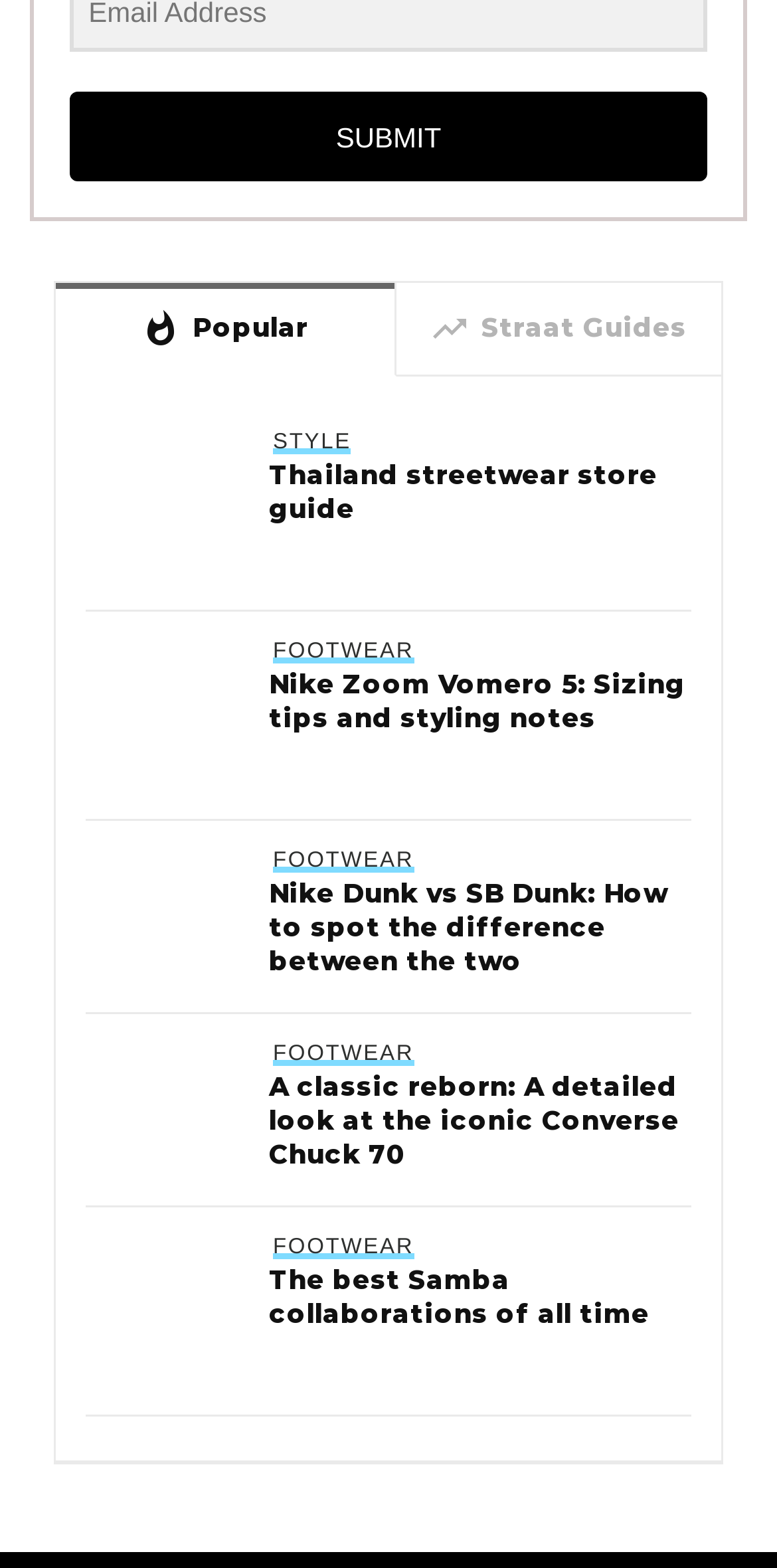Provide a short, one-word or phrase answer to the question below:
What is the theme of the webpage?

Streetwear